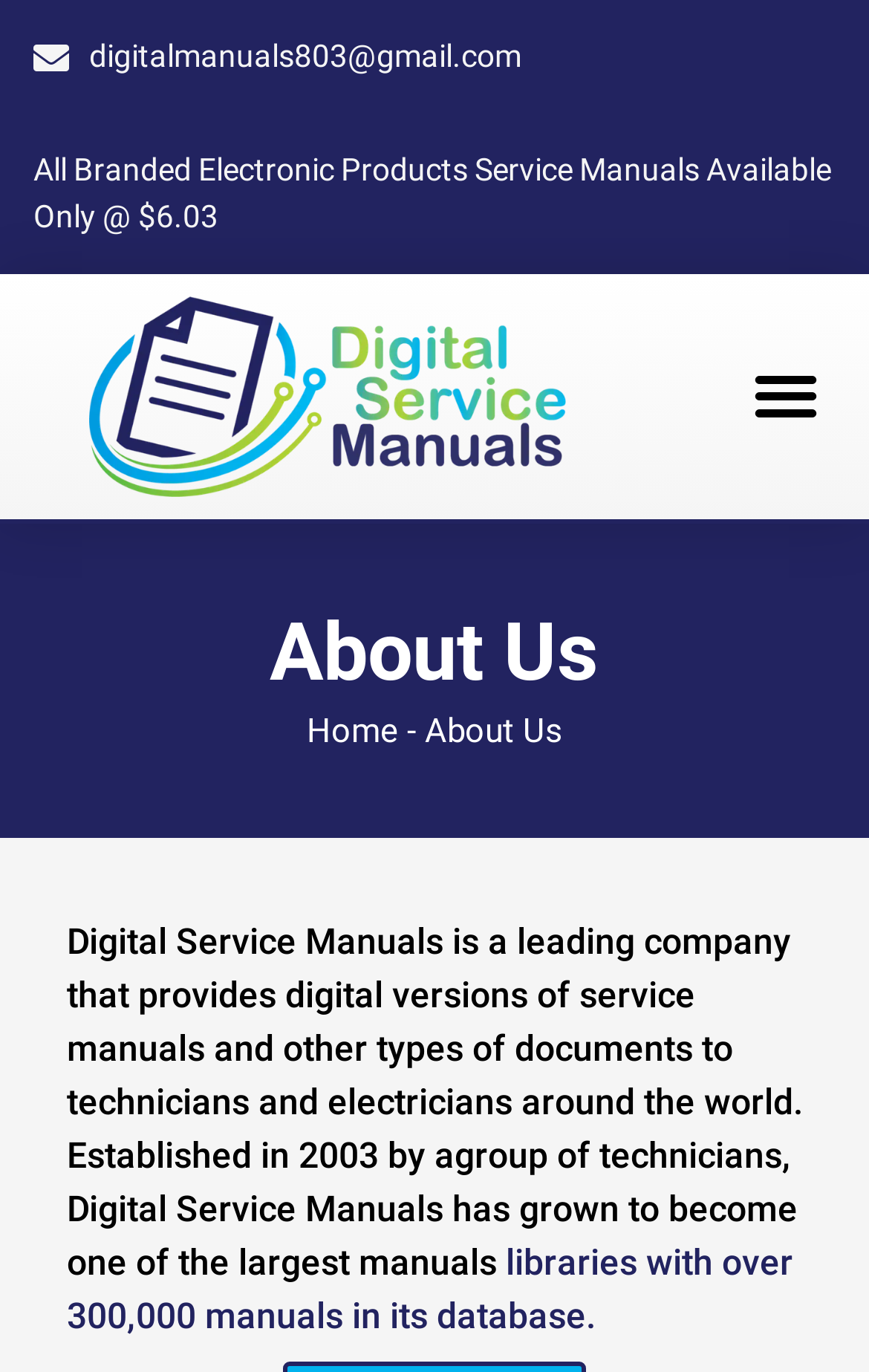Offer a thorough description of the webpage.

The webpage is about Digital Service Manuals, a leading company that provides digital versions of service manuals and other documents to technicians and electricians. 

At the top left of the page, there is a link to an email address, digitalmanuals803@gmail.com. Below it, there is a promotional text stating that all branded electronic products service manuals are available for $6.03. 

On the top right, there is a button labeled "Menu Toggle" which is not expanded. 

The main content of the page is divided into sections. The first section has a heading "About Us" and a subheading "Home - About Us". Below the headings, there is a link to the "Home" page. 

The main text of the page describes Digital Service Manuals, stating that it is a leading company that provides digital versions of service manuals and other documents to technicians and electricians around the world. The company was established in 2003 by a group of technicians and has grown to become one of the largest manual libraries with over 300,000 manuals in its database.